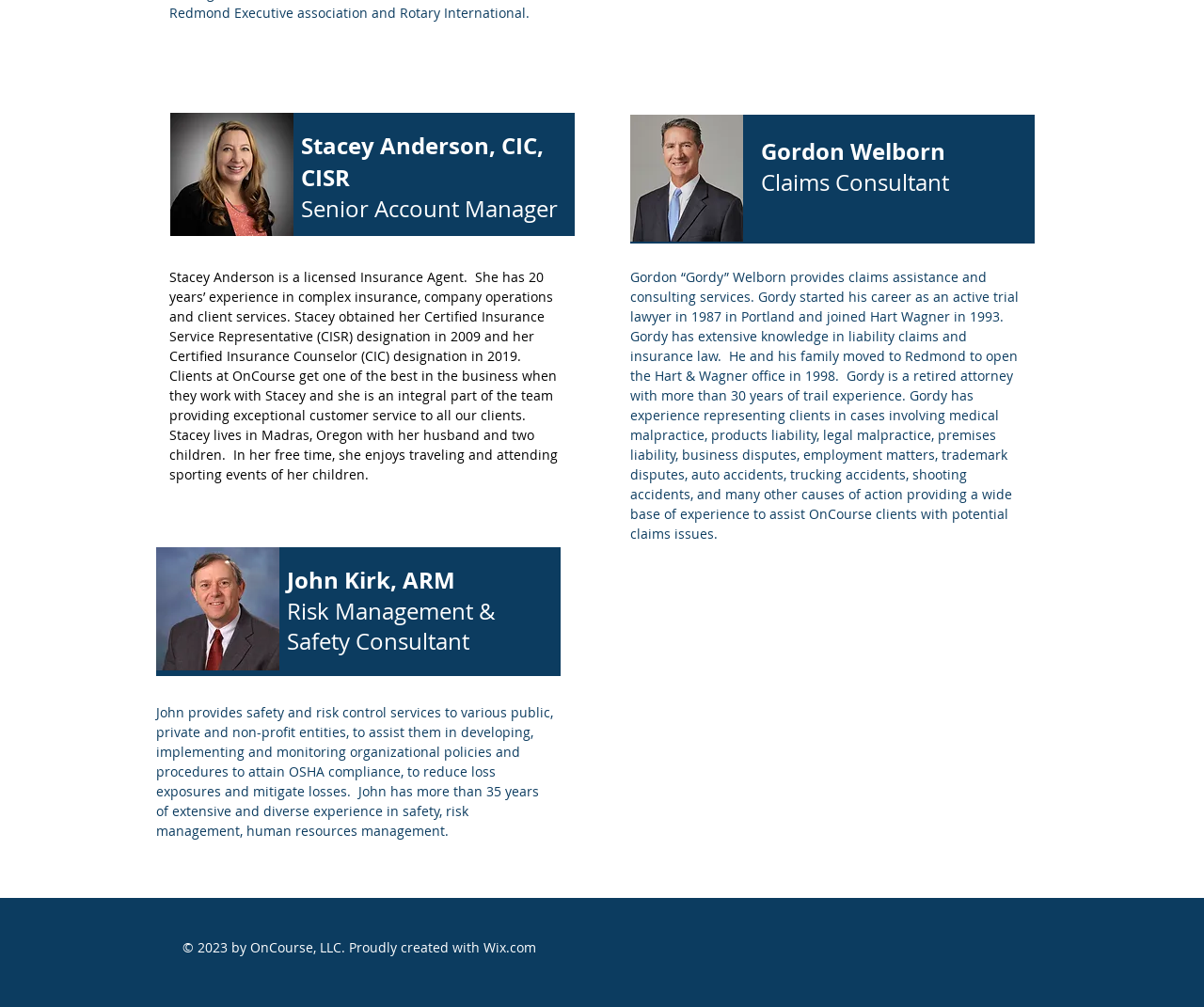What platform was used to create the webpage?
Please utilize the information in the image to give a detailed response to the question.

The webpage's footer section contains a link to Wix.com, which suggests that the webpage was created using the Wix platform.